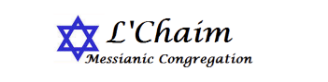Detail all significant aspects of the image you see.

The image features the logo of "L'Chaim Messianic Congregation," prominently displaying the name in a stylish font. Accompanied by a blue Star of David, a symbol of Judaism, the design reflects the congregation's Messianic identity. This logo signifies a community that embraces both Jewish heritage and the belief in Yeshua (Jesus) as the Messiah, fostering a connection between traditional Jewish practices and contemporary faith experiences. The congregation is located in Wellington, Florida, and is part of a wider movement that seeks to harmonize Jewish customs with the teachings of Christianity.